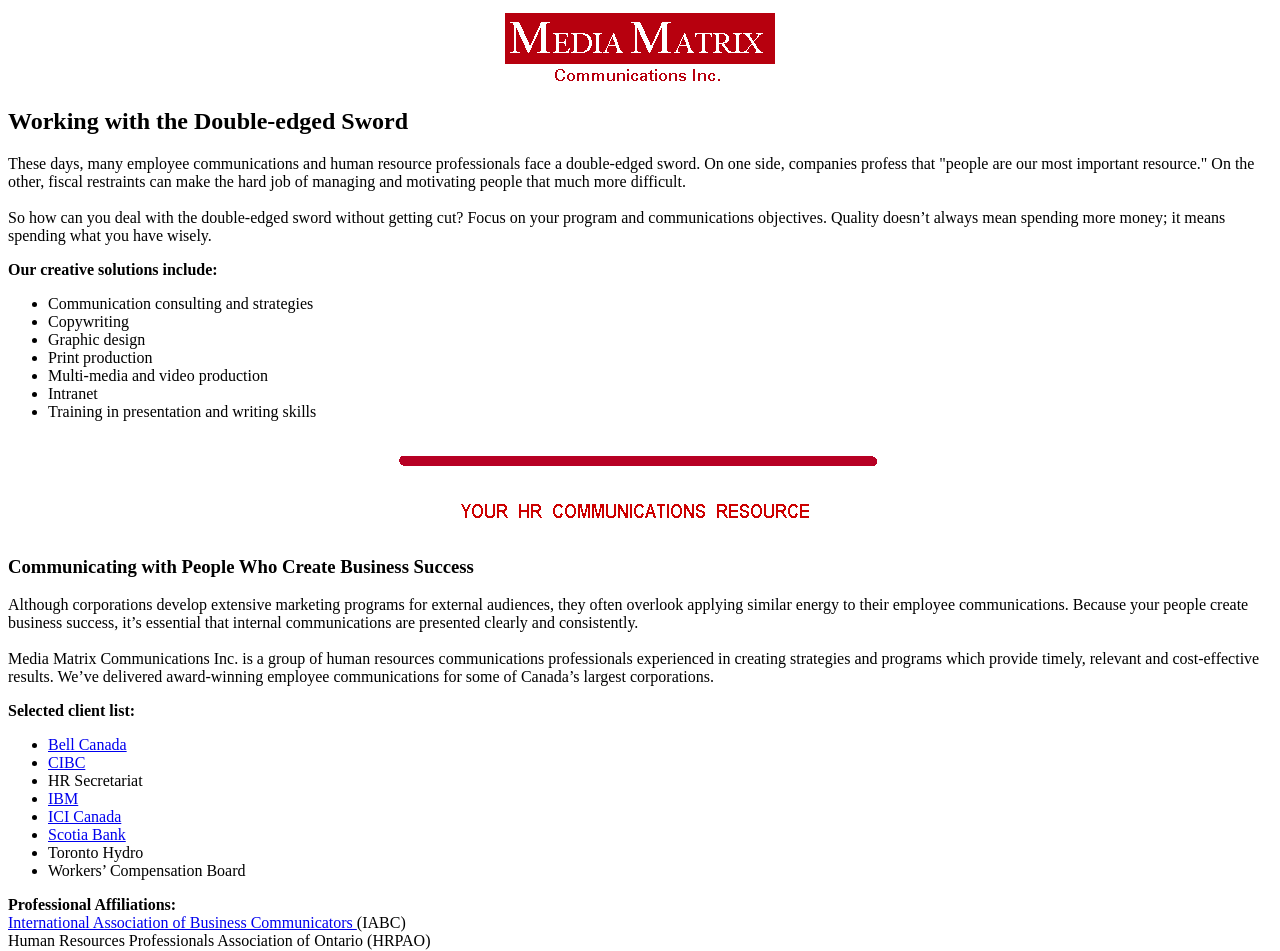Summarize the webpage with intricate details.

The webpage is about Media Matrix, a company that specializes in employee communications and human resource management. At the top of the page, there is a logo of Media Matrix, followed by a heading that reads "Working with the Double-edged Sword". Below the heading, there is a paragraph of text that discusses the challenges faced by employee communications and human resource professionals.

Further down the page, there is a section that lists the company's creative solutions, which include communication consulting and strategies, copywriting, graphic design, print production, multi-media and video production, intranet, and training in presentation and writing skills. Each solution is represented by a bullet point, and there are two images on either side of the list.

The next section is headed "Communicating with People Who Create Business Success", and it discusses the importance of internal communications in corporations. There is a paragraph of text that explains how Media Matrix Communications Inc. can help companies achieve this goal.

Below this section, there is a list of selected clients, which includes well-known companies such as Bell Canada, CIBC, IBM, and Scotia Bank. Each client is represented by a bullet point, and some of them are links to their respective websites.

Finally, at the bottom of the page, there is a section that lists the company's professional affiliations, including the International Association of Business Communicators and the Human Resources Professionals Association of Ontario.